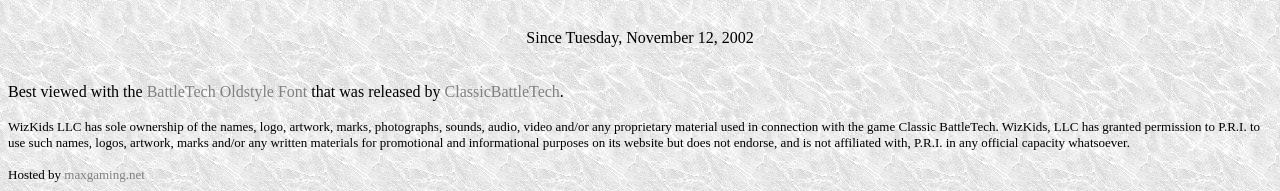Given the description "BattleTech Oldstyle Font", provide the bounding box coordinates of the corresponding UI element.

[0.115, 0.435, 0.24, 0.524]